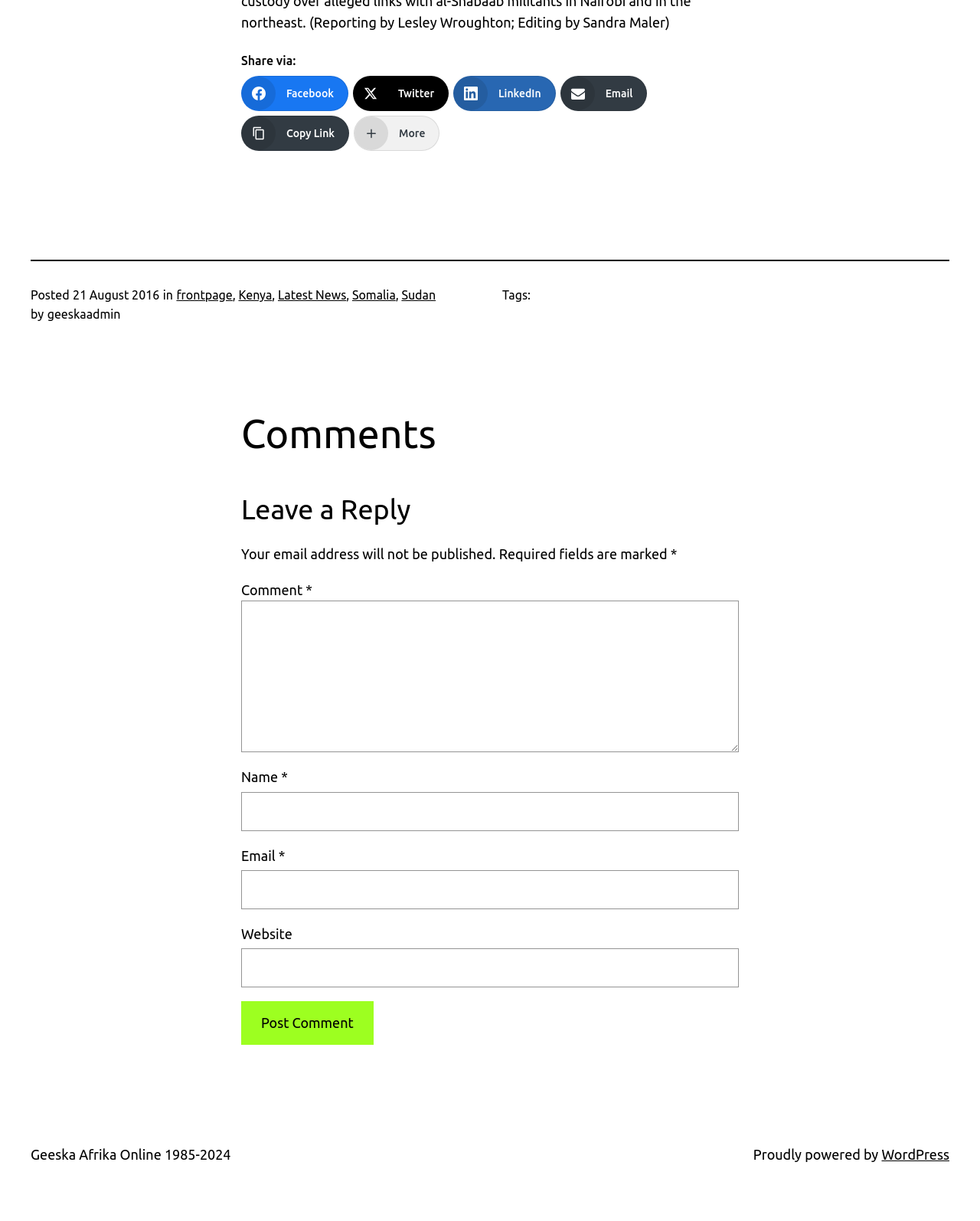Pinpoint the bounding box coordinates of the area that must be clicked to complete this instruction: "Leave a reply".

[0.246, 0.402, 0.754, 0.433]